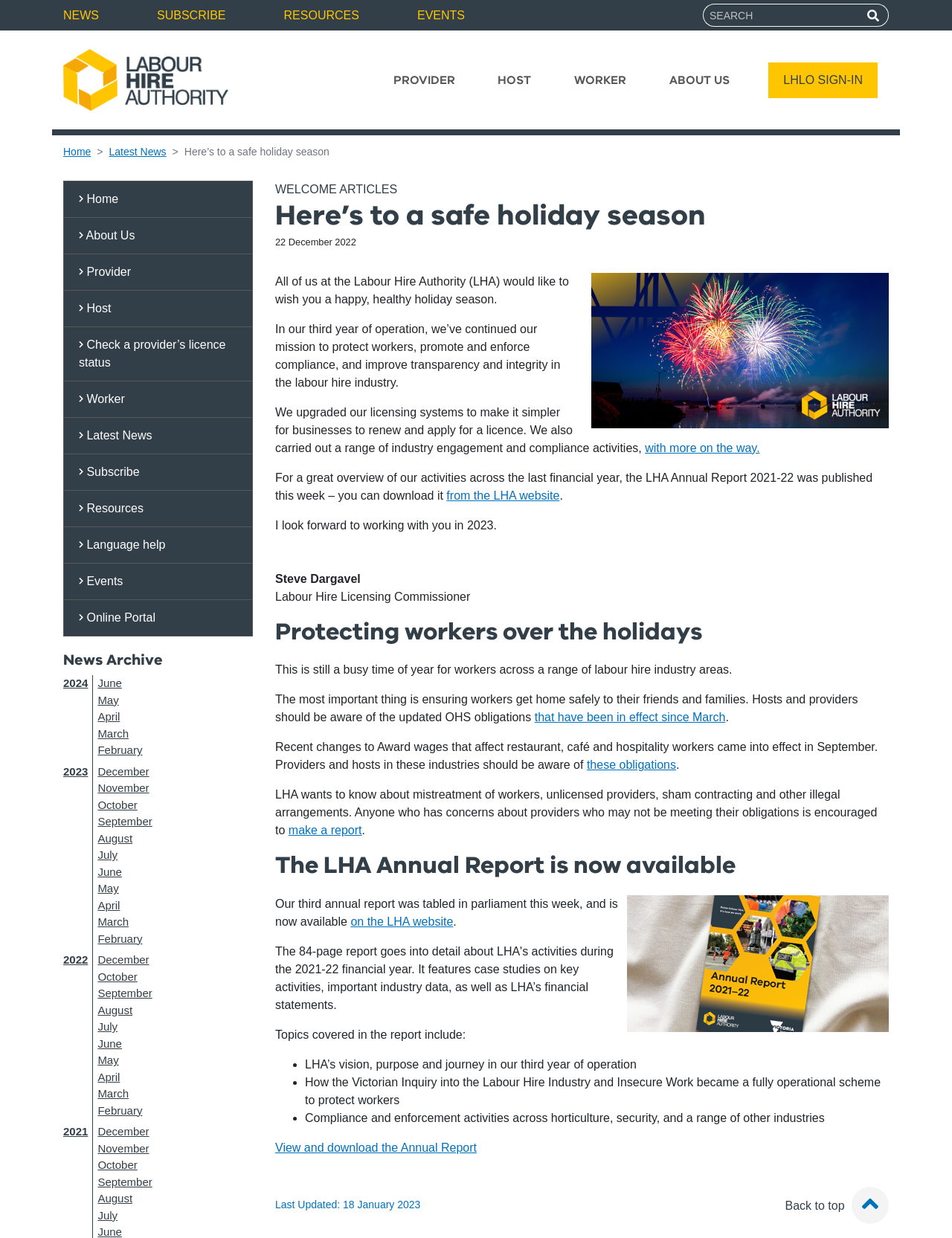Give an in-depth explanation of the webpage layout and content.

The webpage is about the Labour Hire Authority, with a focus on the festive season and their annual report. At the top, there are several links to different sections of the website, including "NEWS", "SUBSCRIBE", "RESOURCES", and "EVENTS". Below this, there is a search bar with a button to search for specific content.

On the left side of the page, there is a navigation menu with links to various pages, including "Home", "About Us", "Provider", "Host", and "Worker". Below this, there is a section with links to different news articles, organized by year and month.

The main content of the page is an article titled "Here’s to a safe holiday season". The article has a heading with the same title, followed by a subheading with the date "22 December 2022". There is an image related to the article, and the text describes the Labour Hire Authority's wishes for a happy and healthy holiday season. The article also summarizes the authority's activities over the past year, including upgrading their licensing systems and engaging in industry compliance activities. There is a link to download the LHA Annual Report 2021-22, which provides a detailed overview of their activities.

Overall, the webpage is well-organized and easy to navigate, with clear headings and concise text. The use of images and links adds visual interest and provides additional resources for users.